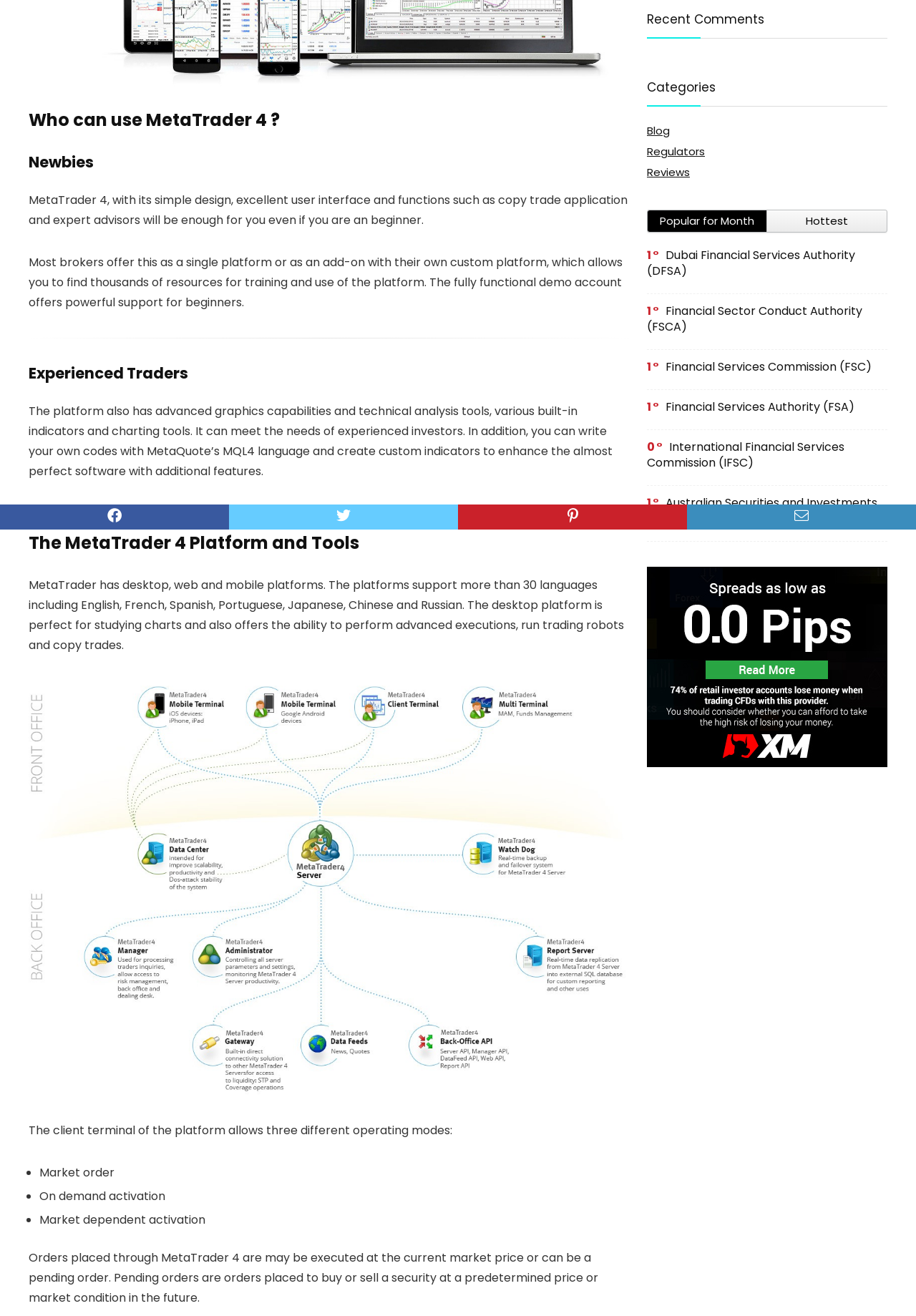Using the element description Financial Sector Conduct Authority (FSCA), predict the bounding box coordinates for the UI element. Provide the coordinates in (top-left x, top-left y, bottom-right x, bottom-right y) format with values ranging from 0 to 1.

[0.706, 0.23, 0.941, 0.254]